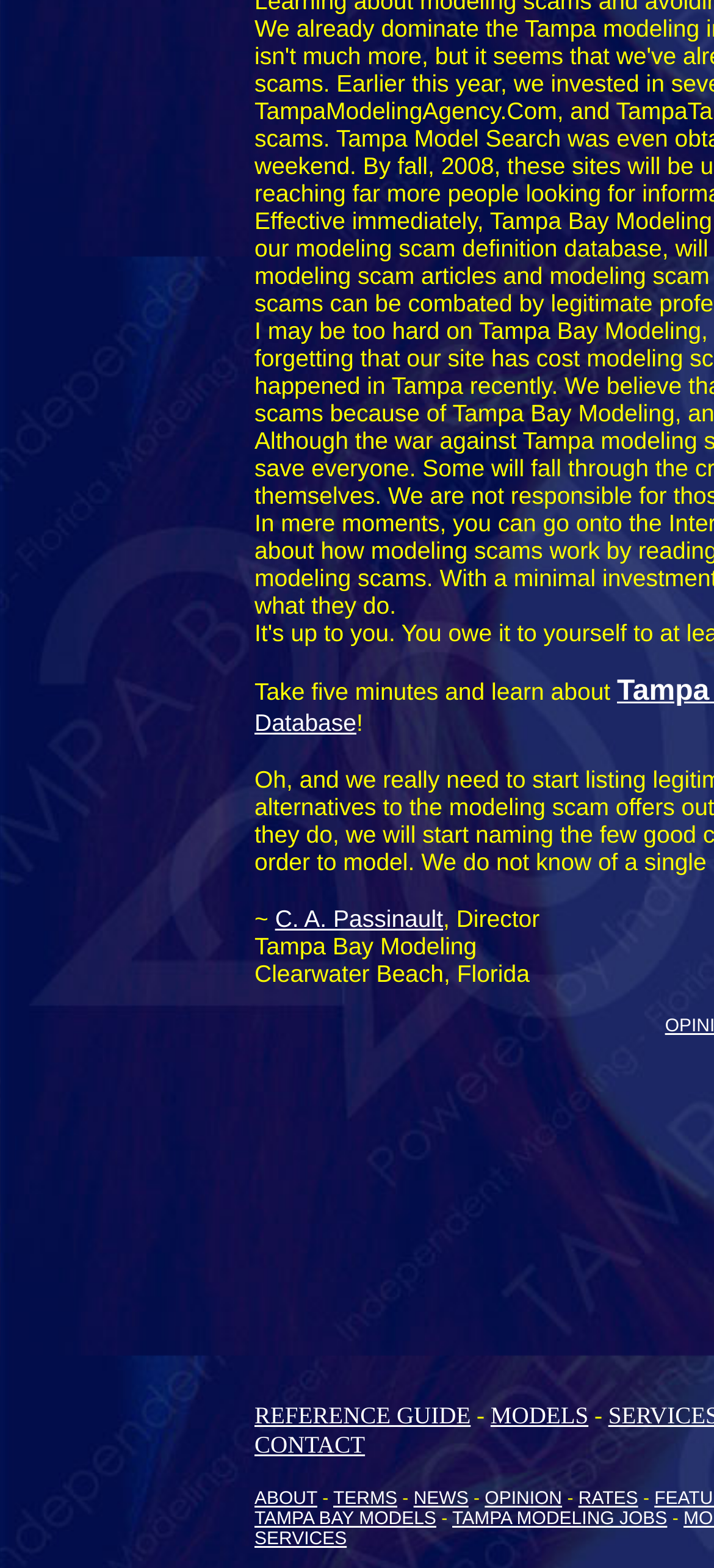Extract the bounding box coordinates for the UI element described as: "RATES".

[0.81, 0.95, 0.894, 0.963]